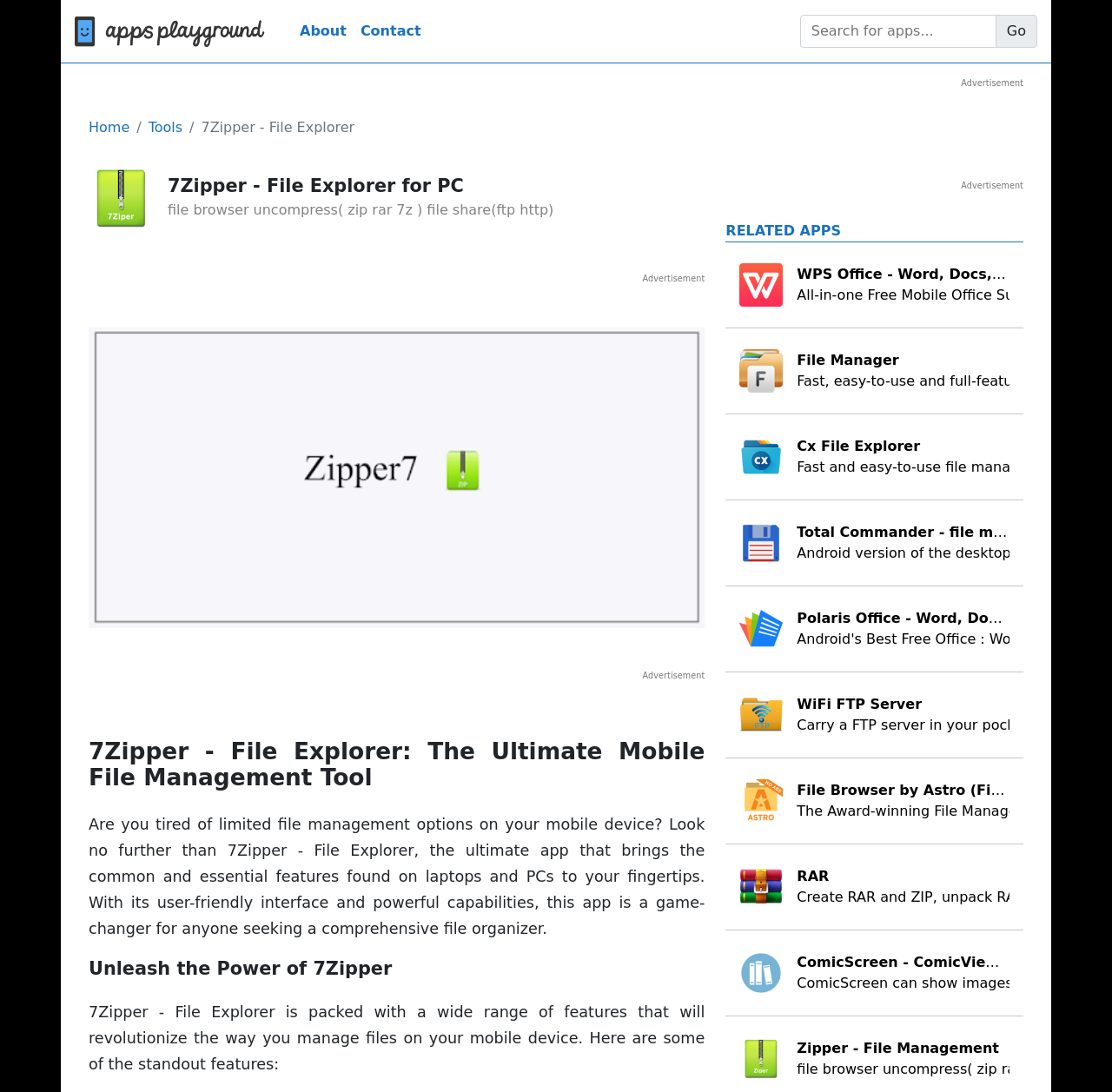What are the related apps shown on the webpage?
Answer briefly with a single word or phrase based on the image.

WPS Office, File Manager, Cx File Explorer, etc.